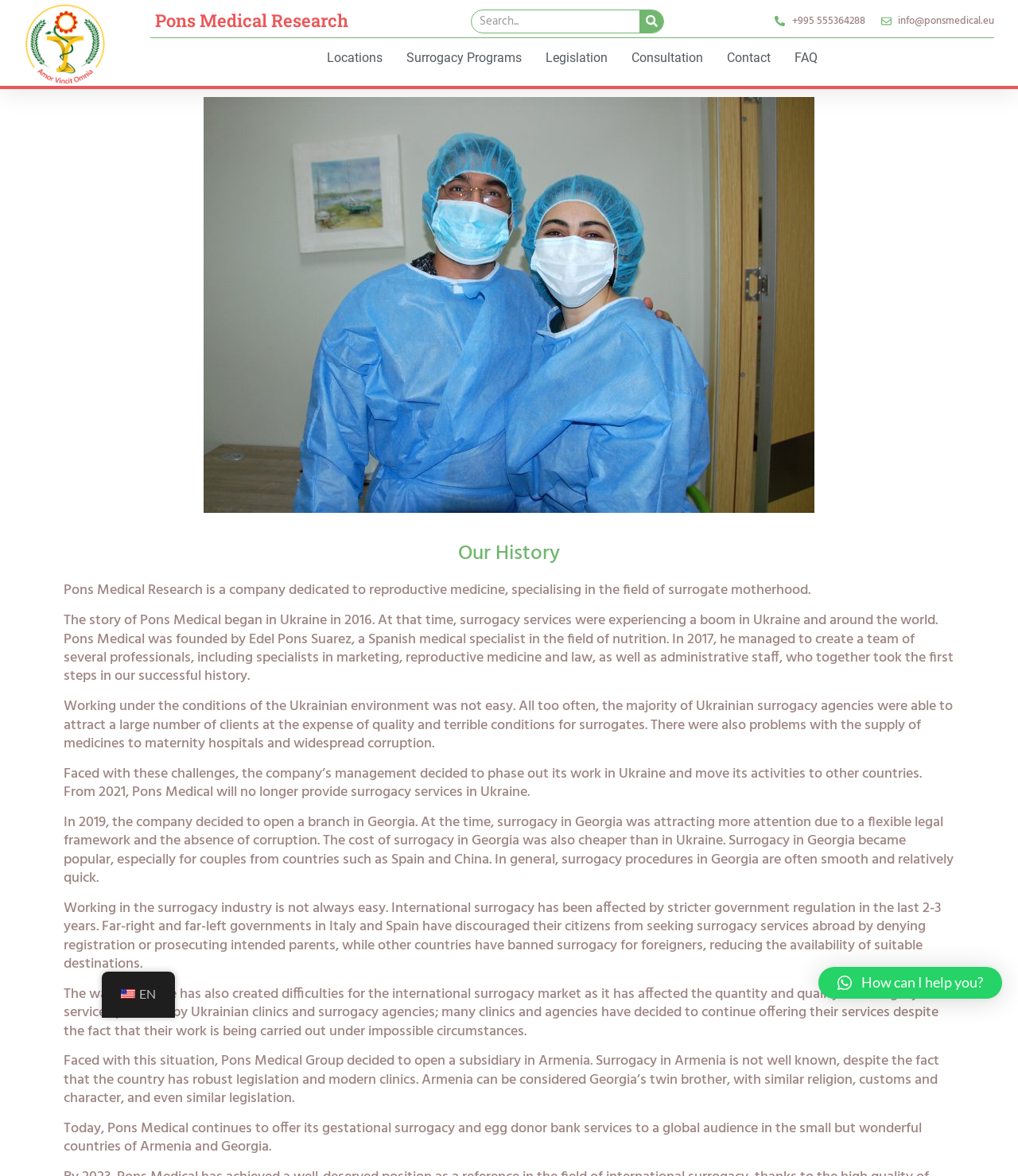In which countries does Pons Medical currently offer its services?
Provide a detailed and well-explained answer to the question.

According to the webpage, Pons Medical currently offers its gestational surrogacy and egg donor bank services to a global audience in the small but wonderful countries of Armenia and Georgia, as mentioned in the StaticText element with ID 241.